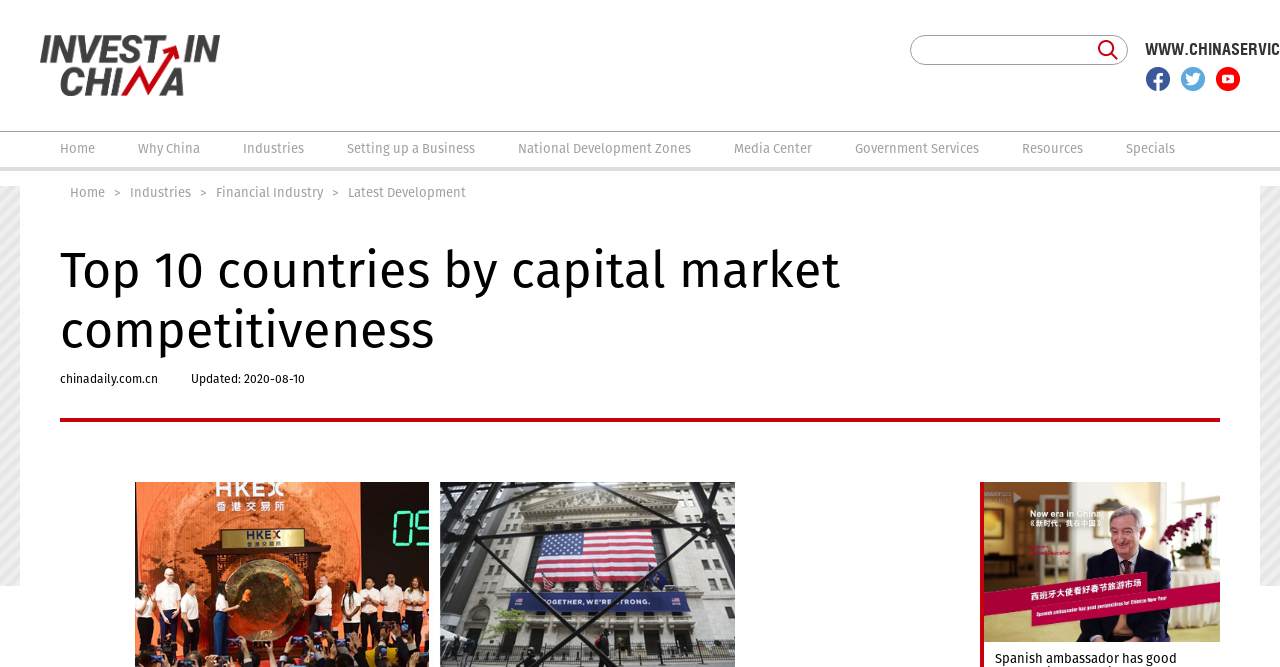Given the element description Setting up a Business, identify the bounding box coordinates for the UI element on the webpage screenshot. The format should be (top-left x, top-left y, bottom-right x, bottom-right y), with values between 0 and 1.

[0.271, 0.211, 0.371, 0.235]